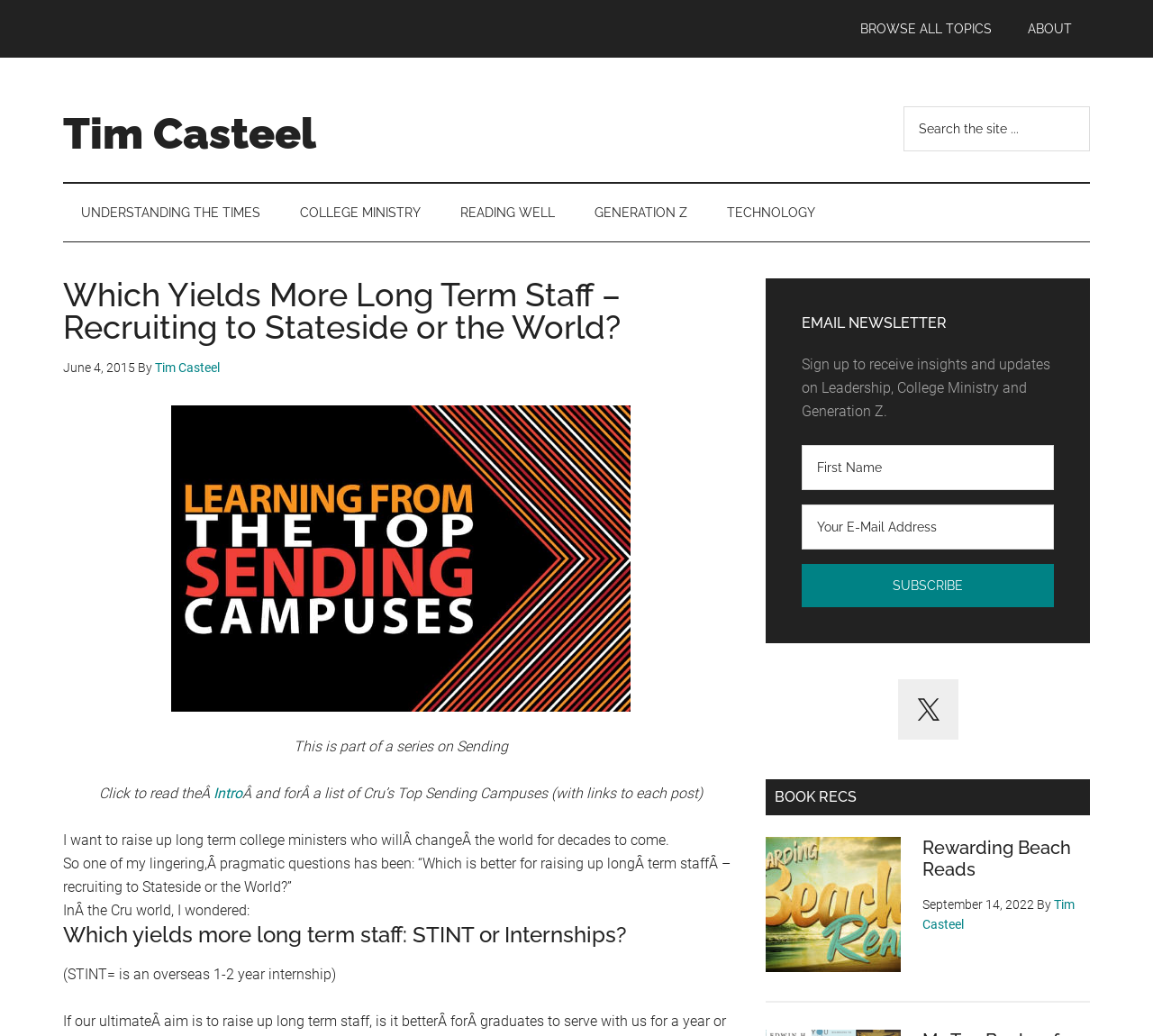Using the information shown in the image, answer the question with as much detail as possible: What is the author of the article?

I found the answer by looking at the 'By' text next to the time stamp, which indicates the author of the article. The text 'By' is followed by a link 'Tim Casteel', which is the author's name.